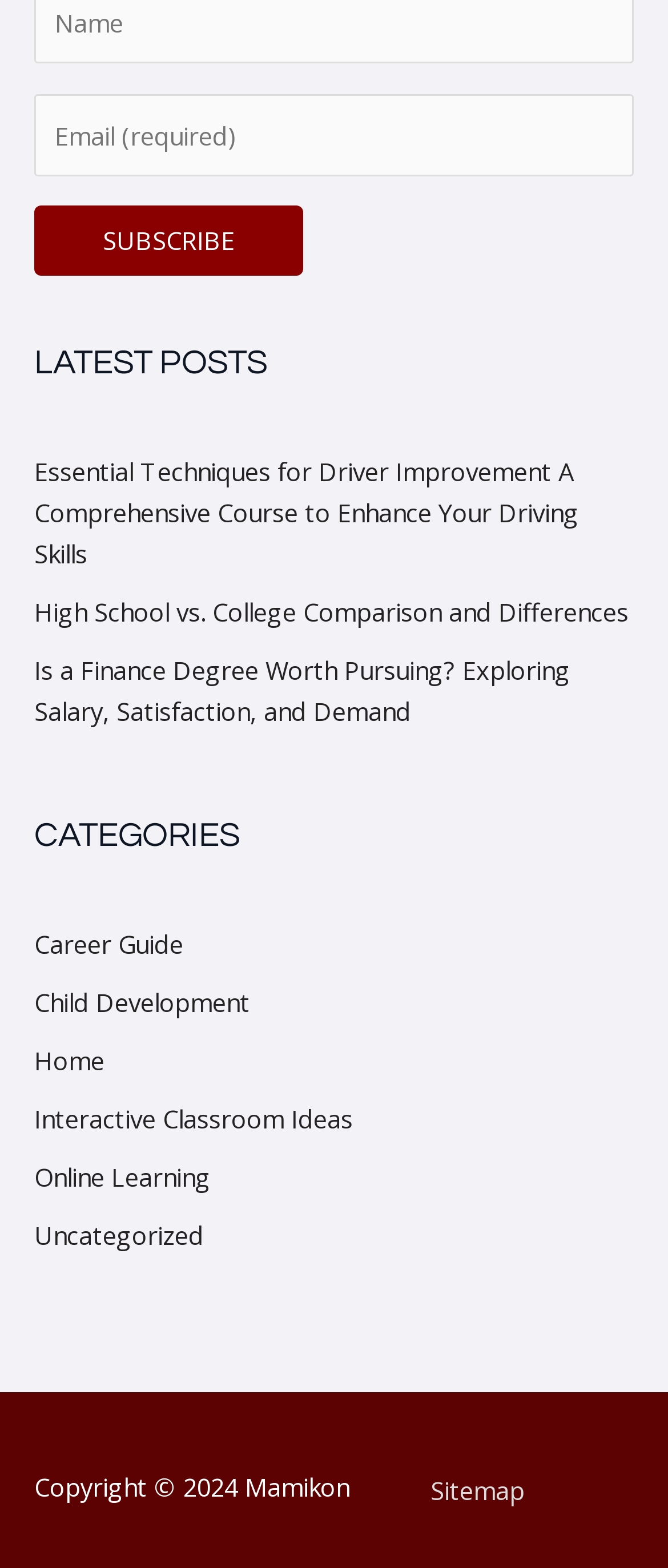Use the information in the screenshot to answer the question comprehensively: What is the purpose of the textbox?

The textbox is labeled as 'Email (required)' and is located above the 'SUBSCRIBE' button, indicating that it is used to input an email address, likely for subscription or newsletter purposes.